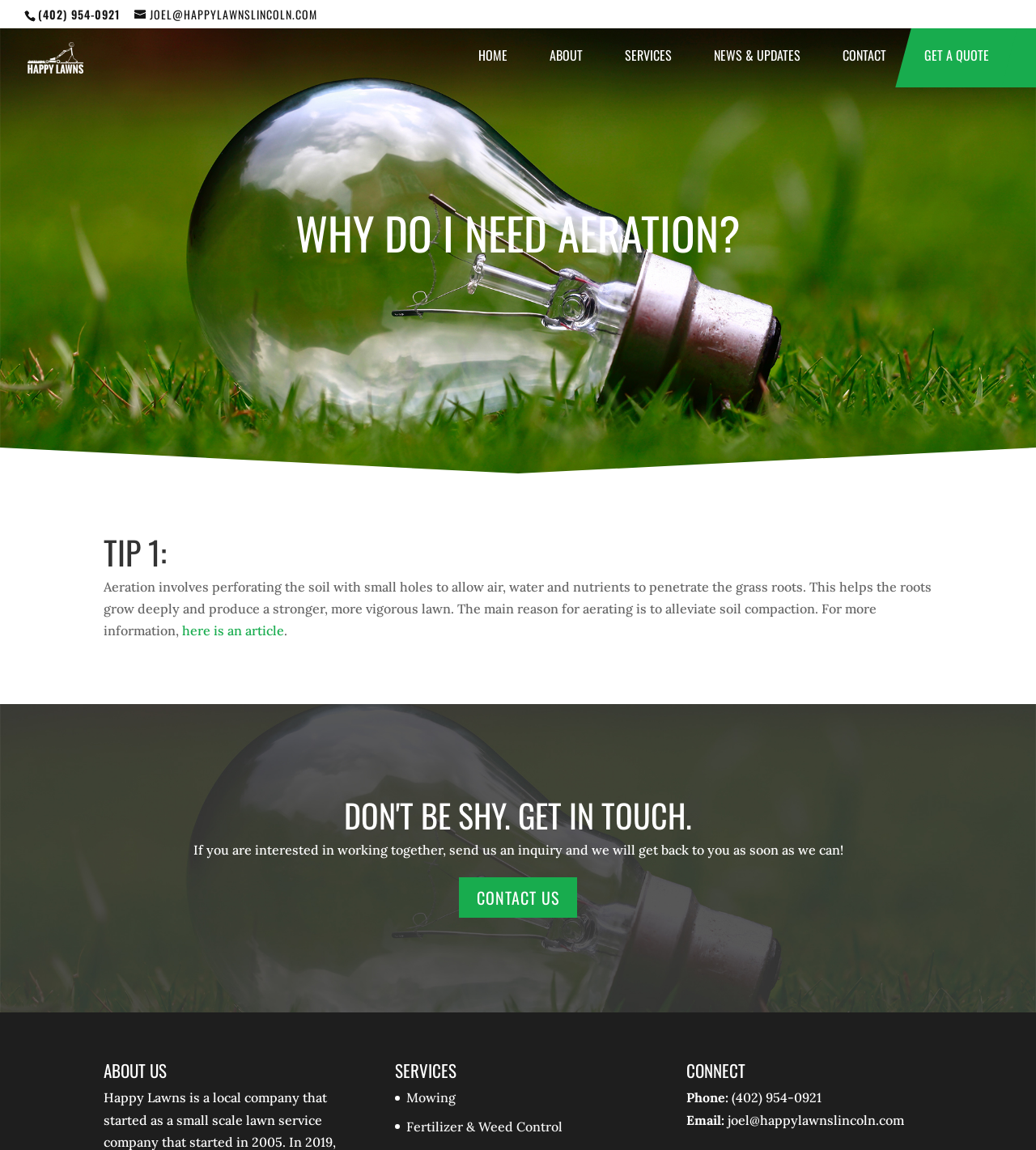What is the name of the company that provides lawn services?
Provide a fully detailed and comprehensive answer to the question.

I found the answer by looking at the top-left corner of the webpage, where the company name is displayed as a link element.